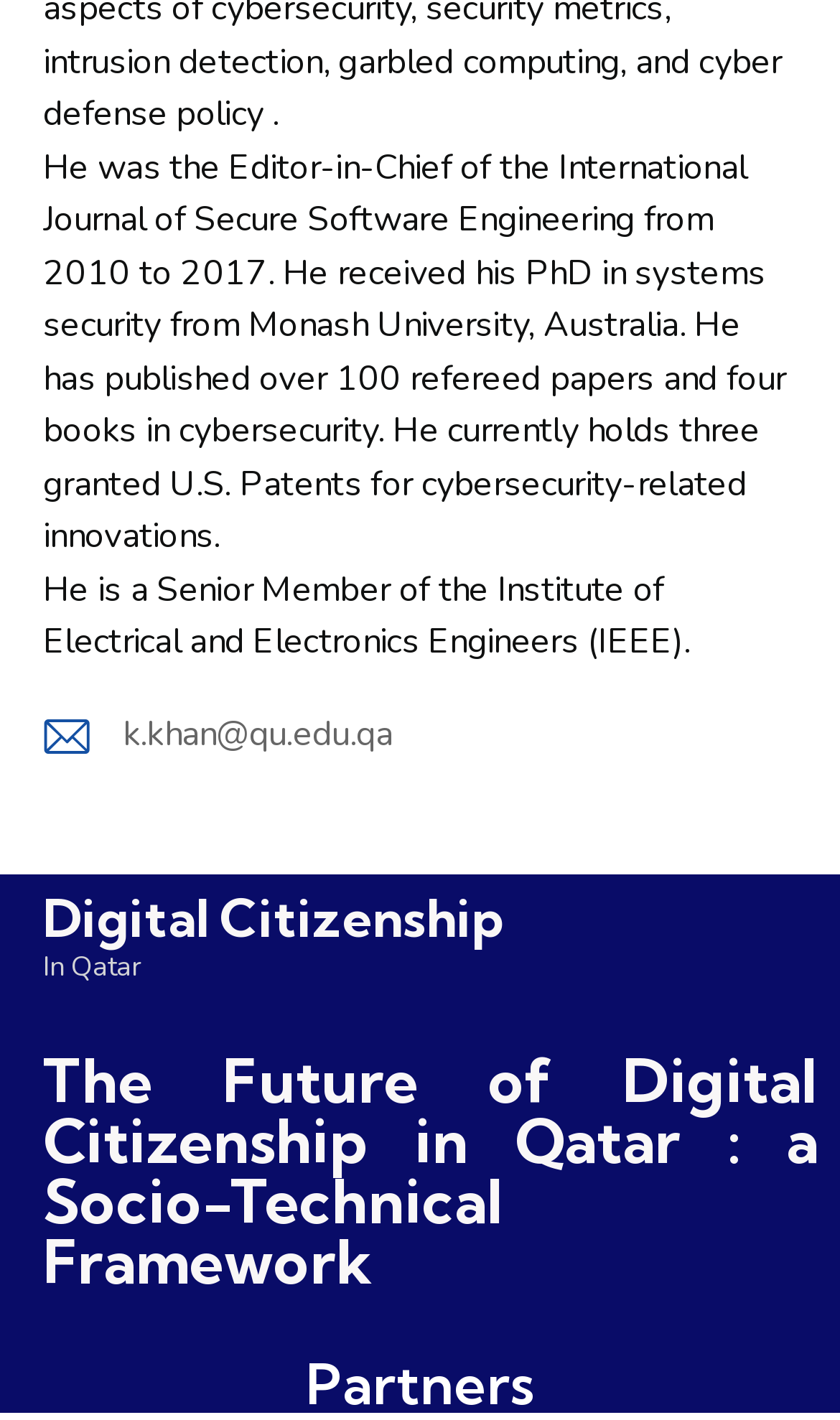What is the title of the research project?
Answer with a single word or phrase, using the screenshot for reference.

The Future of Digital Citizenship in Qatar